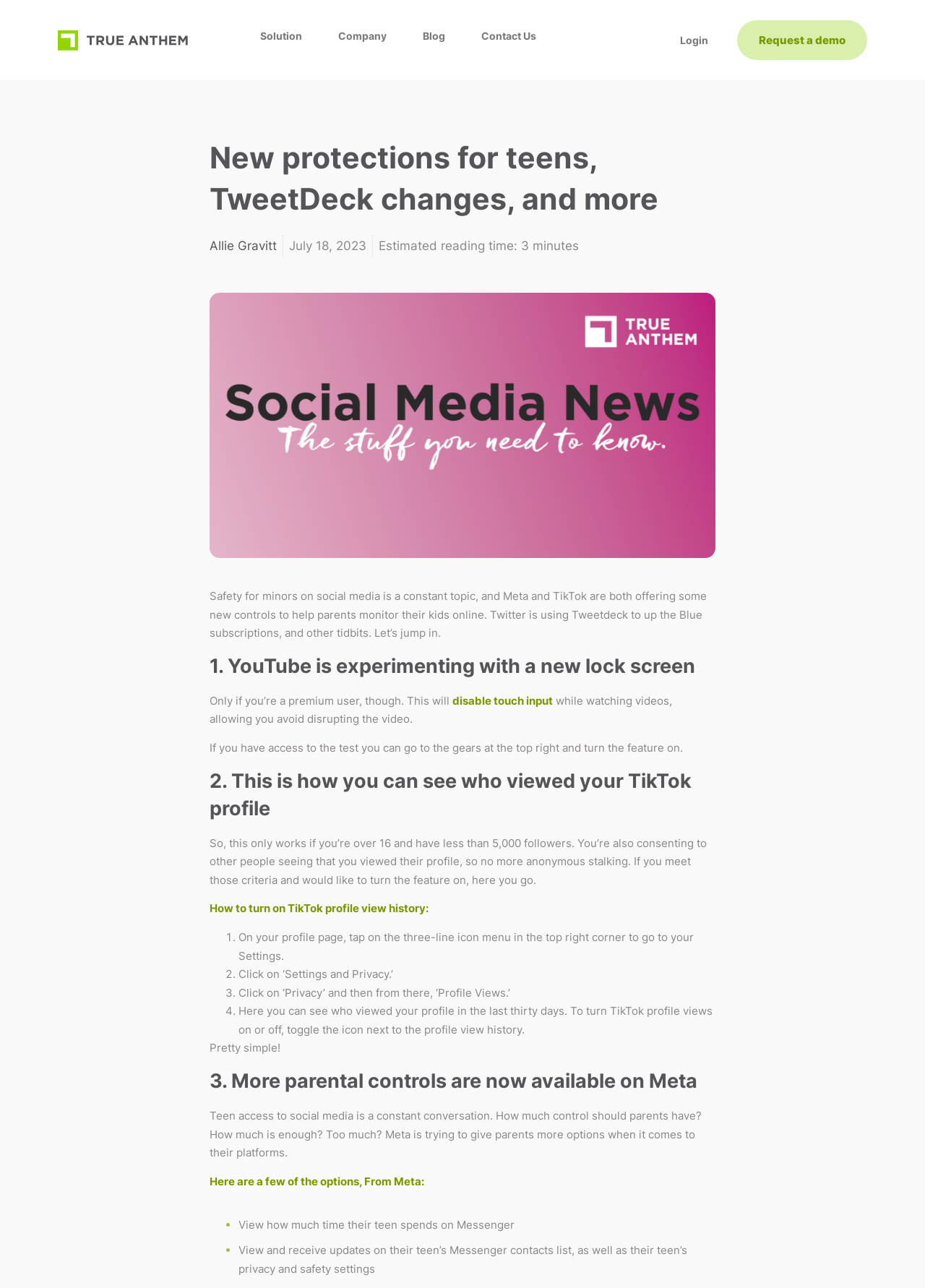Show the bounding box coordinates of the region that should be clicked to follow the instruction: "Learn how to turn on TikTok profile view history."

[0.227, 0.7, 0.463, 0.711]